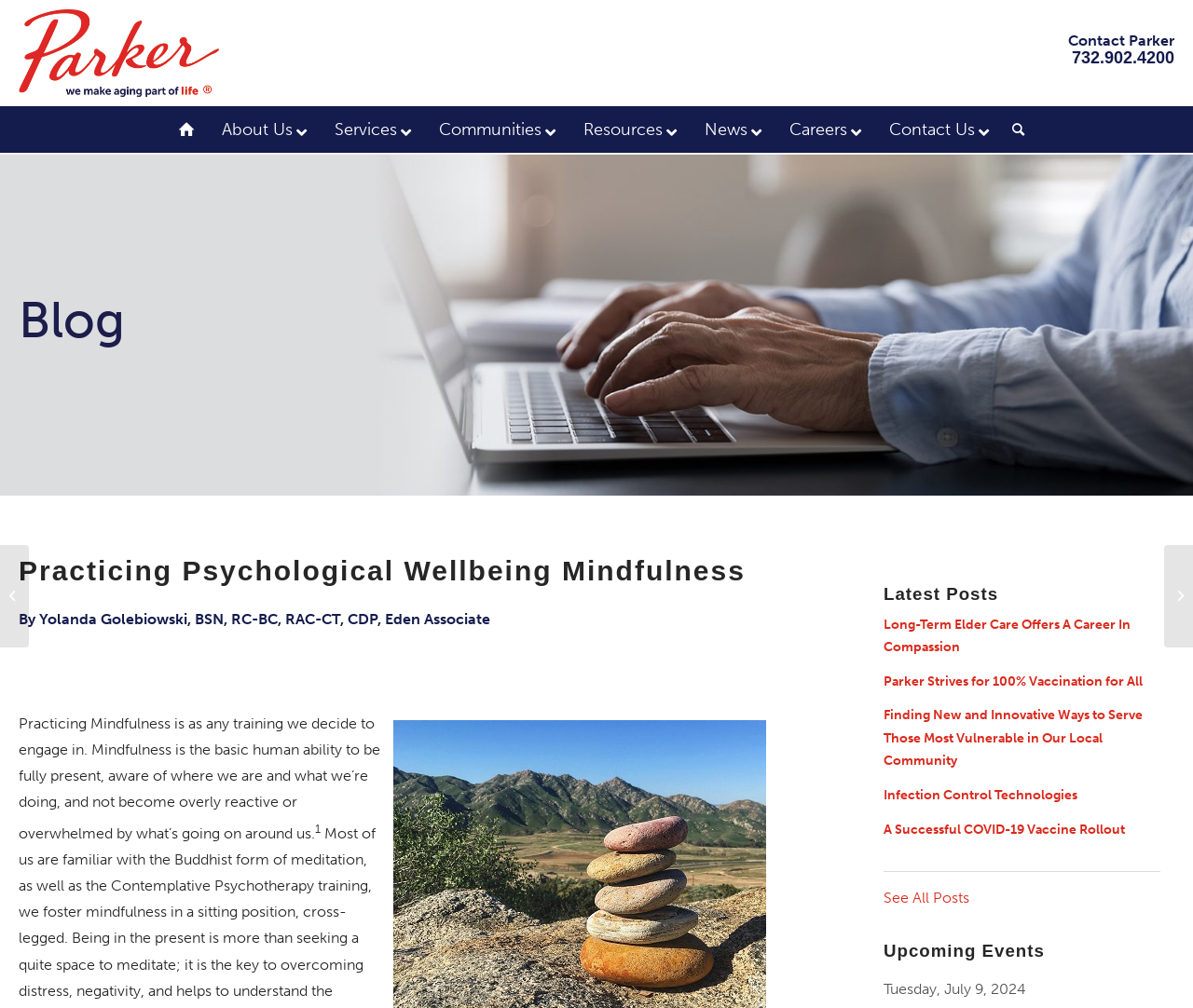Indicate the bounding box coordinates of the element that must be clicked to execute the instruction: "Read the blog post". The coordinates should be given as four float numbers between 0 and 1, i.e., [left, top, right, bottom].

[0.016, 0.548, 0.65, 0.586]